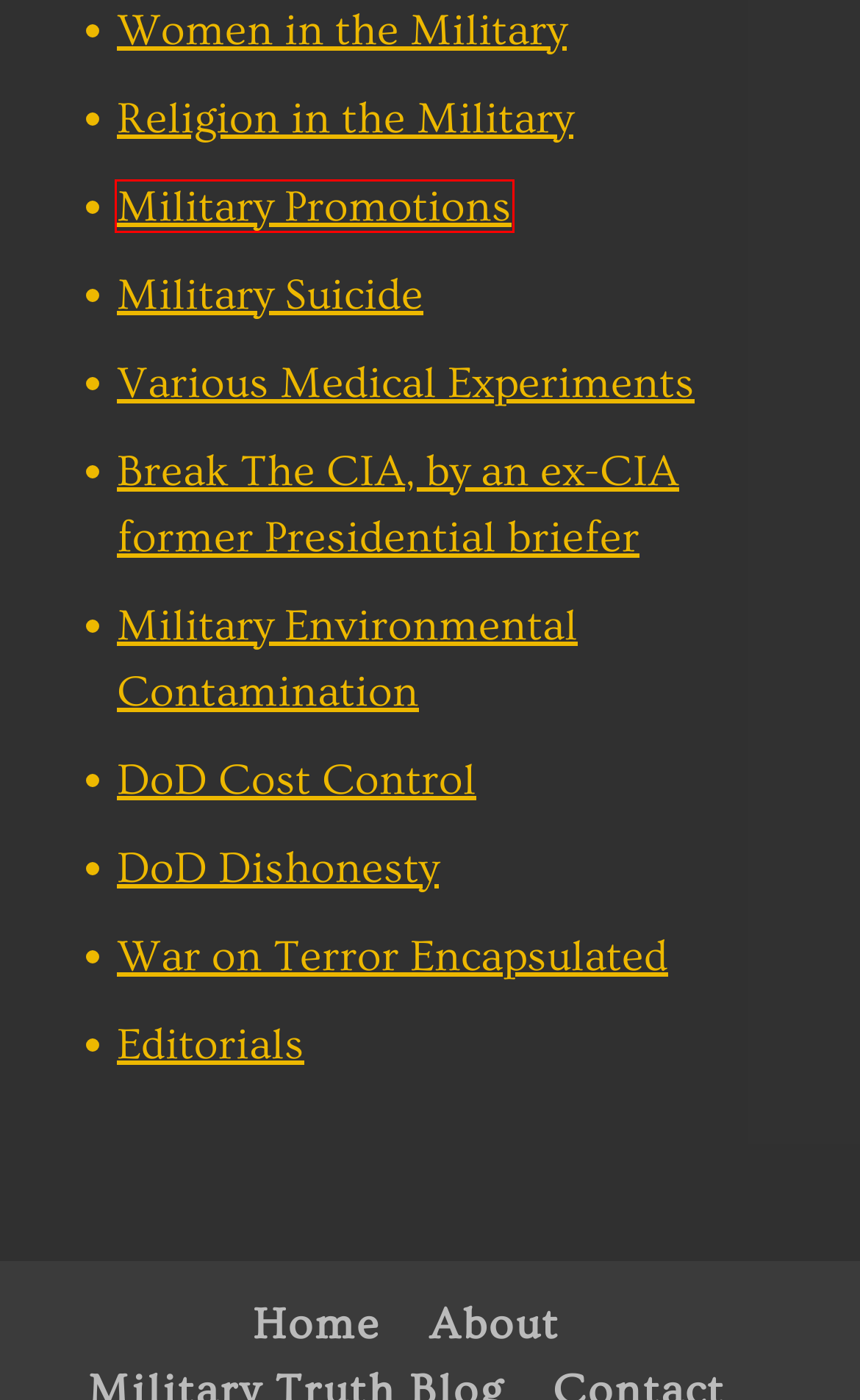Given a screenshot of a webpage with a red bounding box highlighting a UI element, choose the description that best corresponds to the new webpage after clicking the element within the red bounding box. Here are your options:
A. Military Promotions - Military Truth
B. Military Suicide Archives - Military Truth
C. Break The CIA, by a former CIA Presidential Briefer - Military Truth
D. The War on Terror Encapsulated Archives - Military Truth
E. Military Environmental Contamination - Military Truth
F. Women in the Military - Military Truth
G. Department of Defense Cost Control - Military Truth
H. Religion in the Military - Military Truth

A